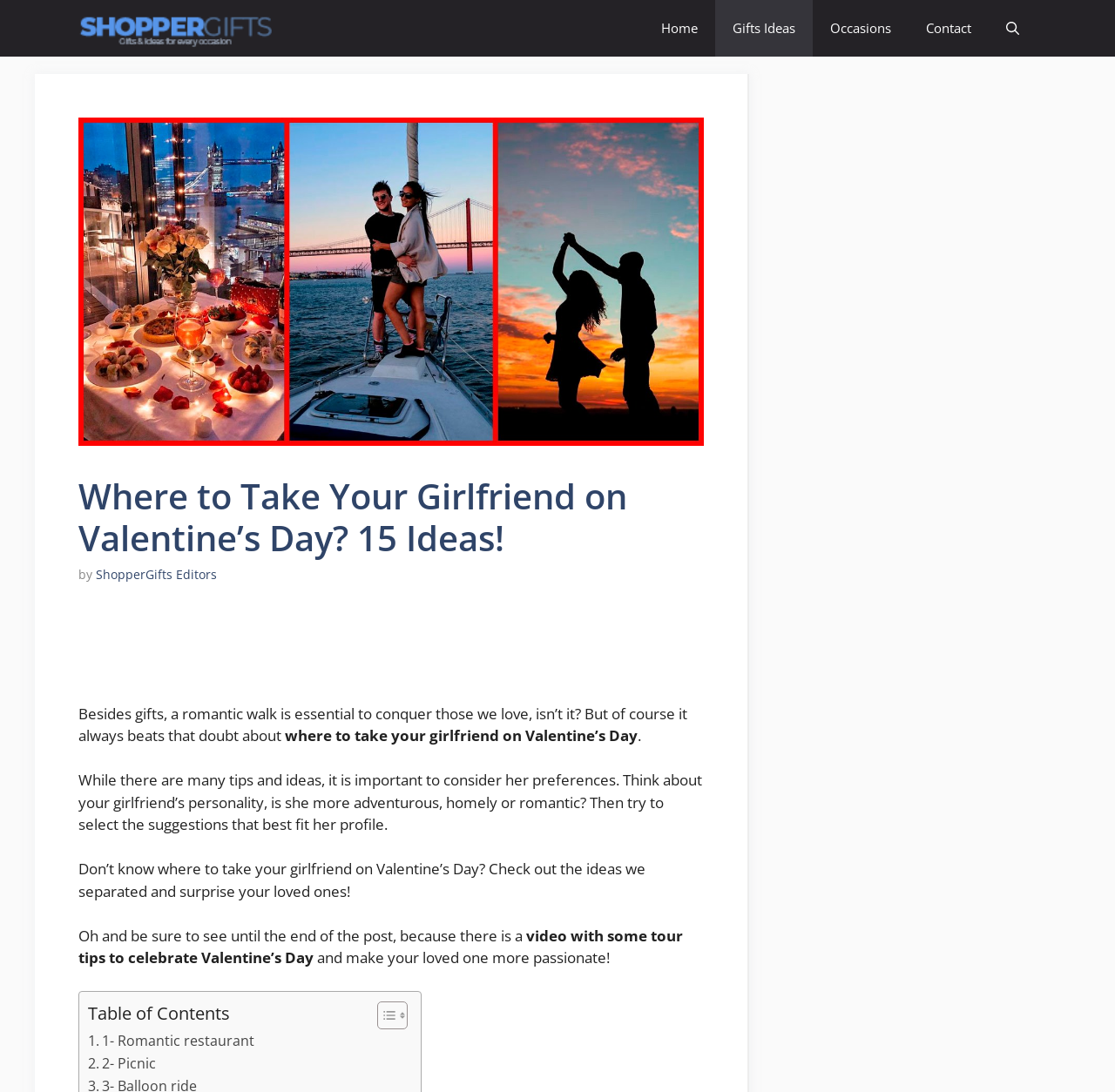Locate the bounding box coordinates of the clickable area needed to fulfill the instruction: "Follow us on Instagram".

None